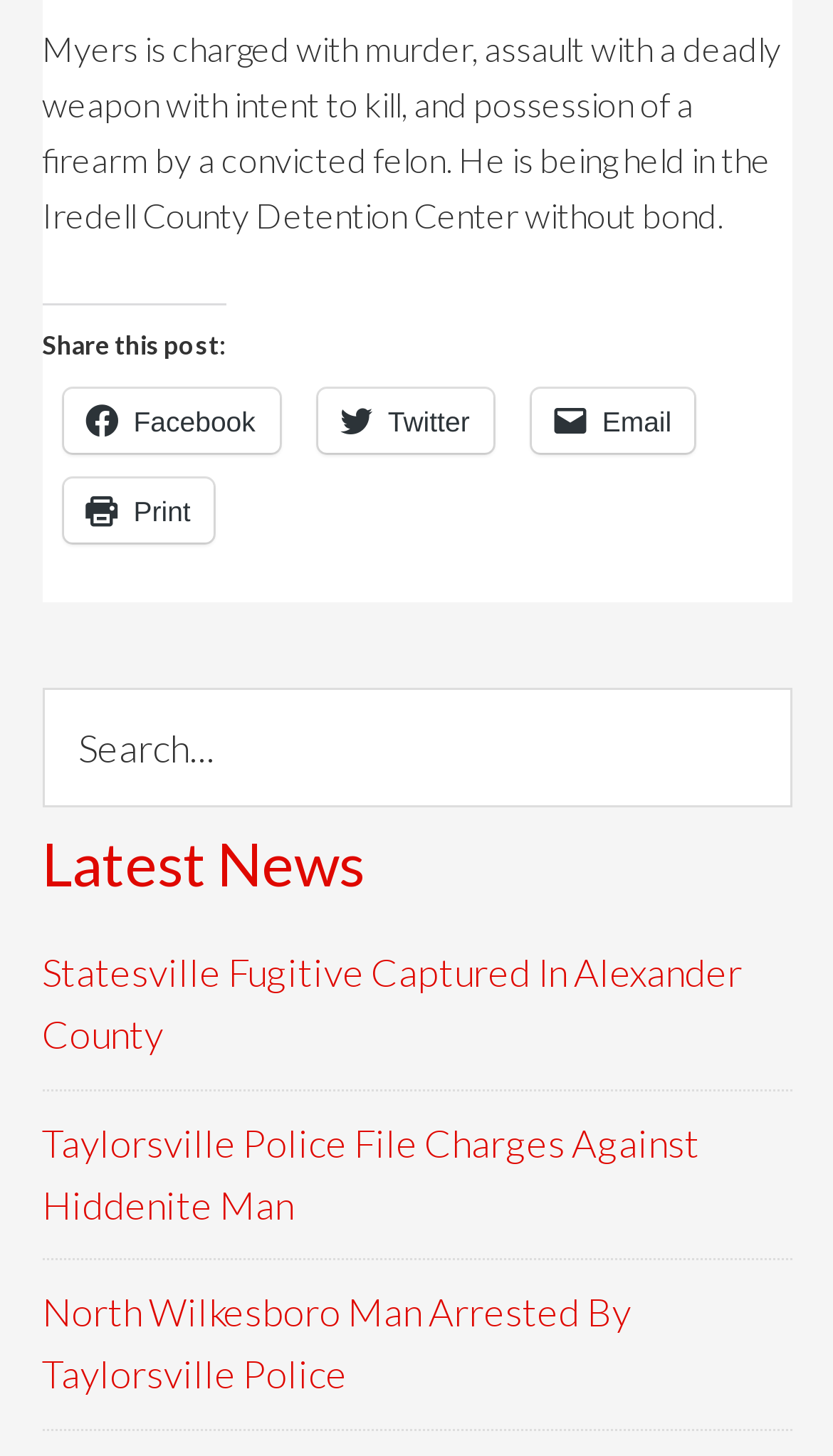Examine the screenshot and answer the question in as much detail as possible: What is the function of the button next to the search box?

The button next to the search box is intended to initiate a search, as indicated by the button element with the text 'Search'.